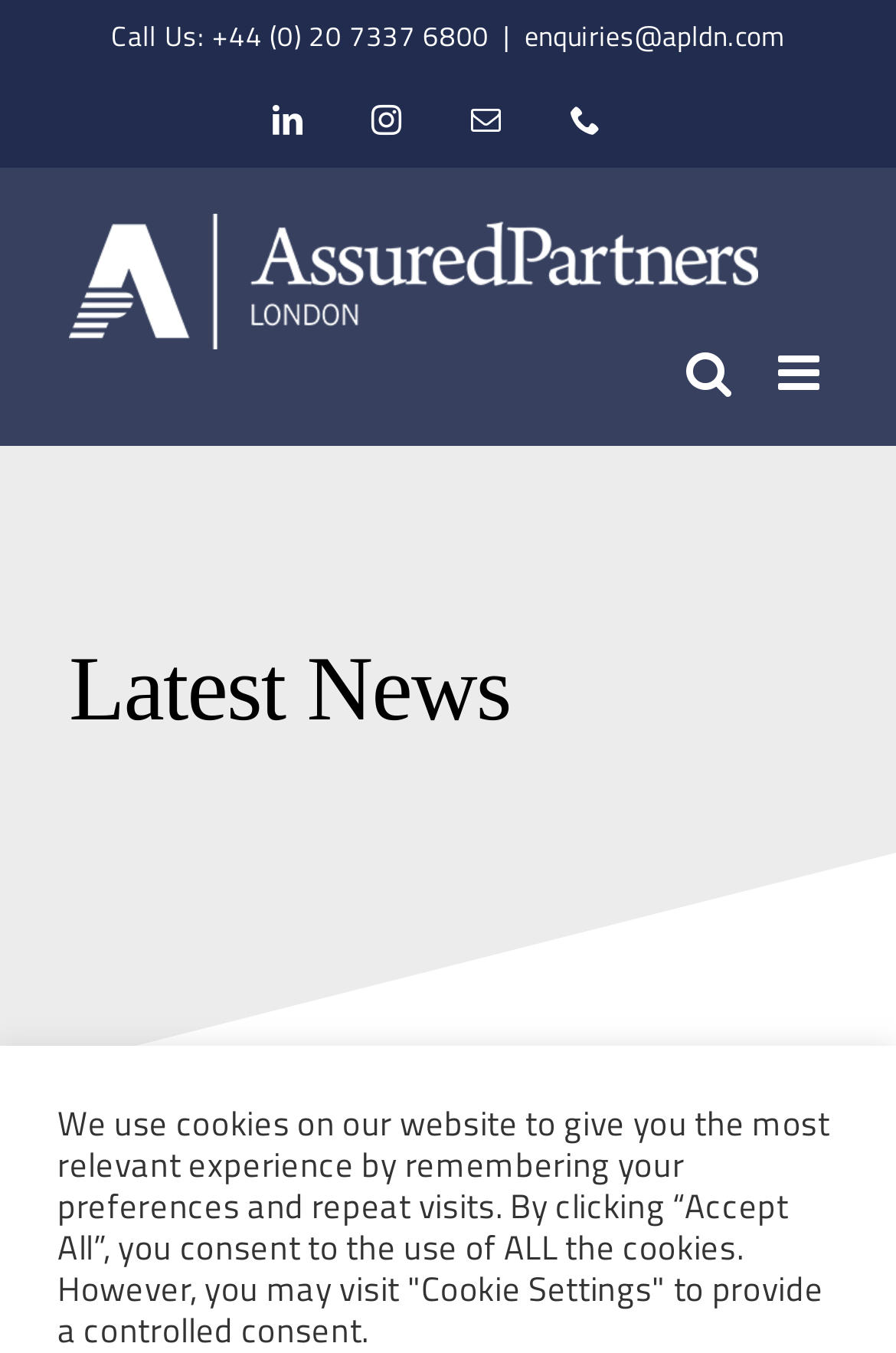Using the element description provided, determine the bounding box coordinates in the format (top-left x, top-left y, bottom-right x, bottom-right y). Ensure that all values are floating point numbers between 0 and 1. Element description: LinkedIn

[0.304, 0.079, 0.338, 0.101]